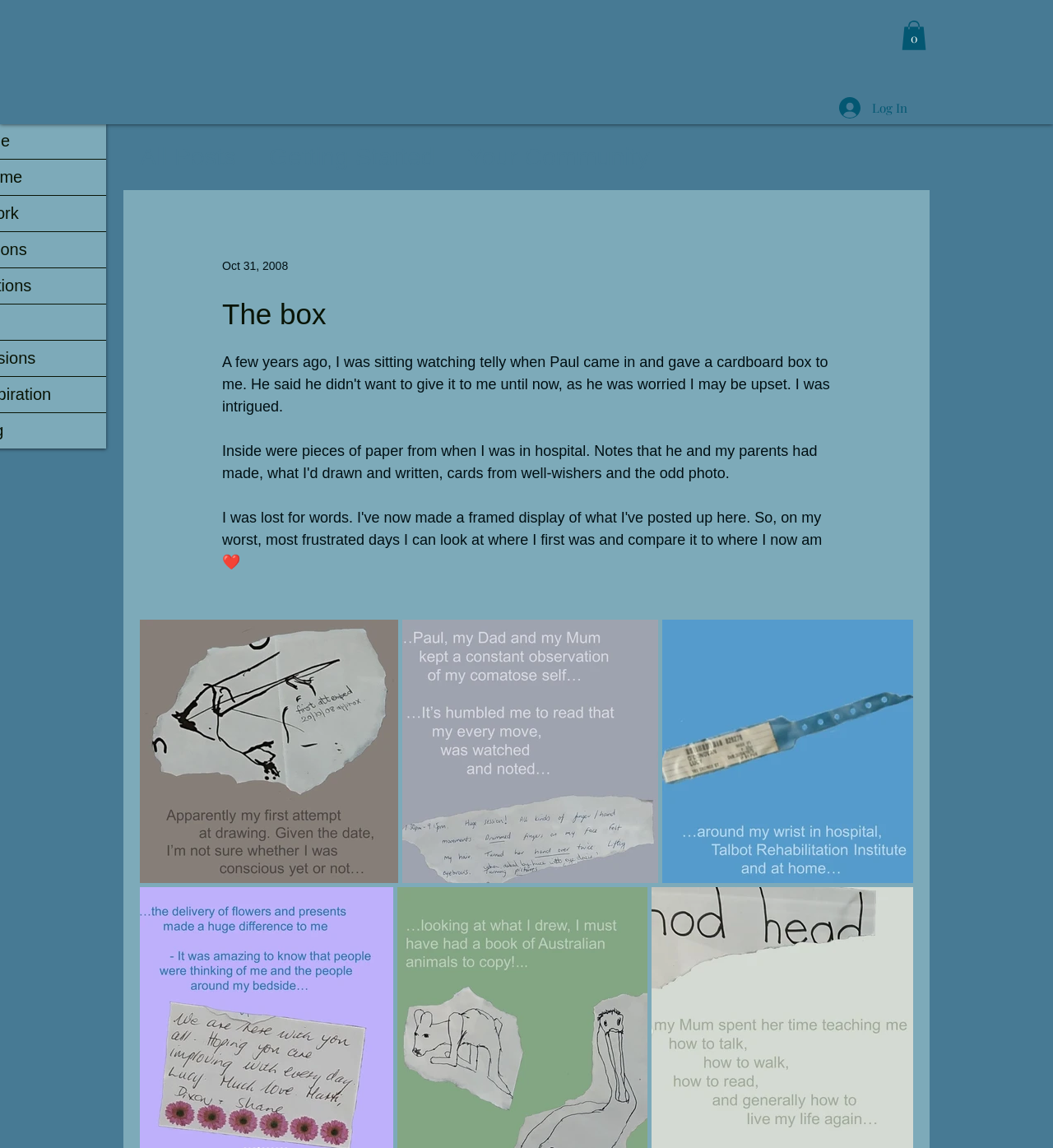Predict the bounding box for the UI component with the following description: "0".

[0.856, 0.018, 0.88, 0.044]